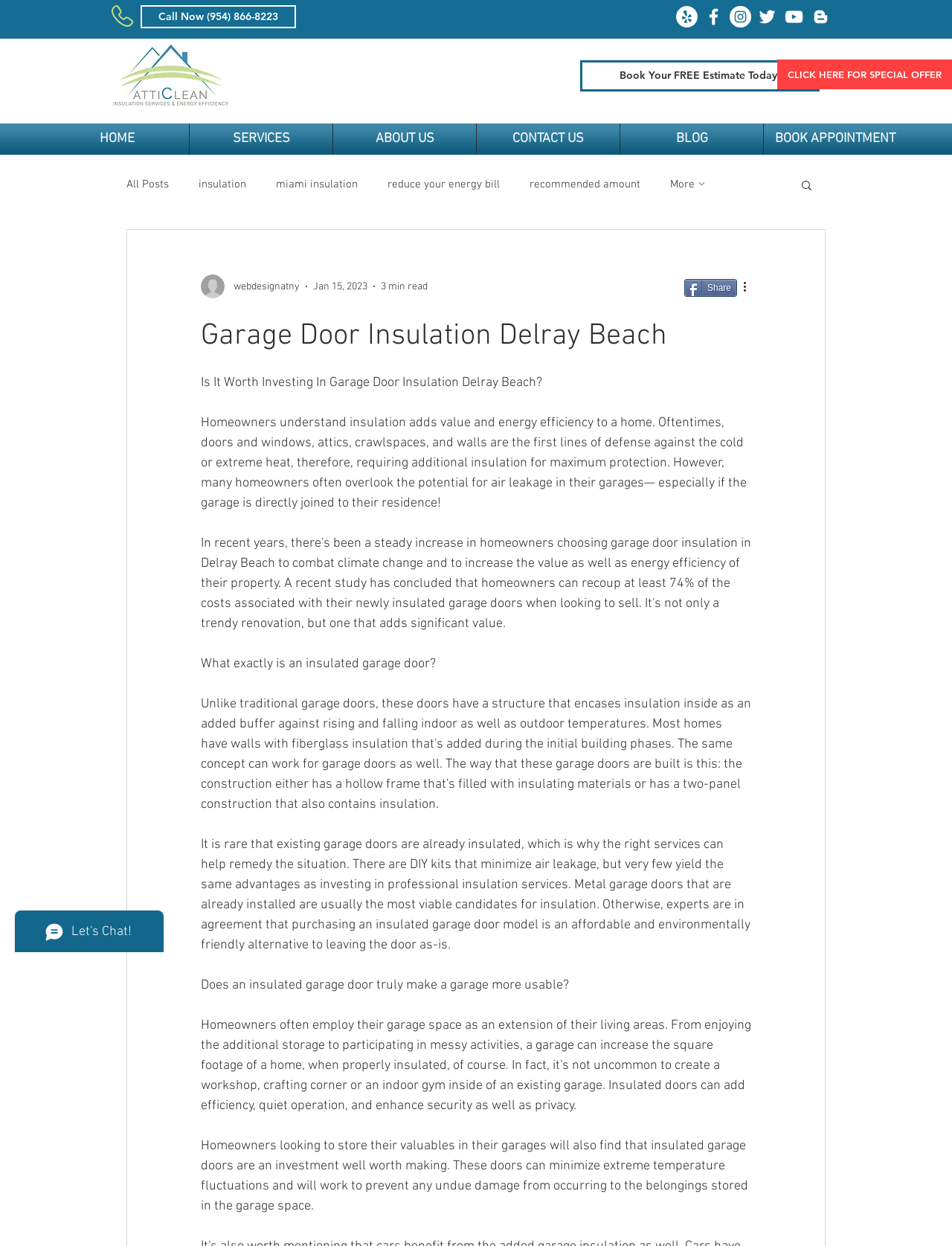Using the elements shown in the image, answer the question comprehensively: What is the phone number to call for garage door insulation services?

The phone number can be found on the top left corner of the webpage, next to the 'Call Now' button.